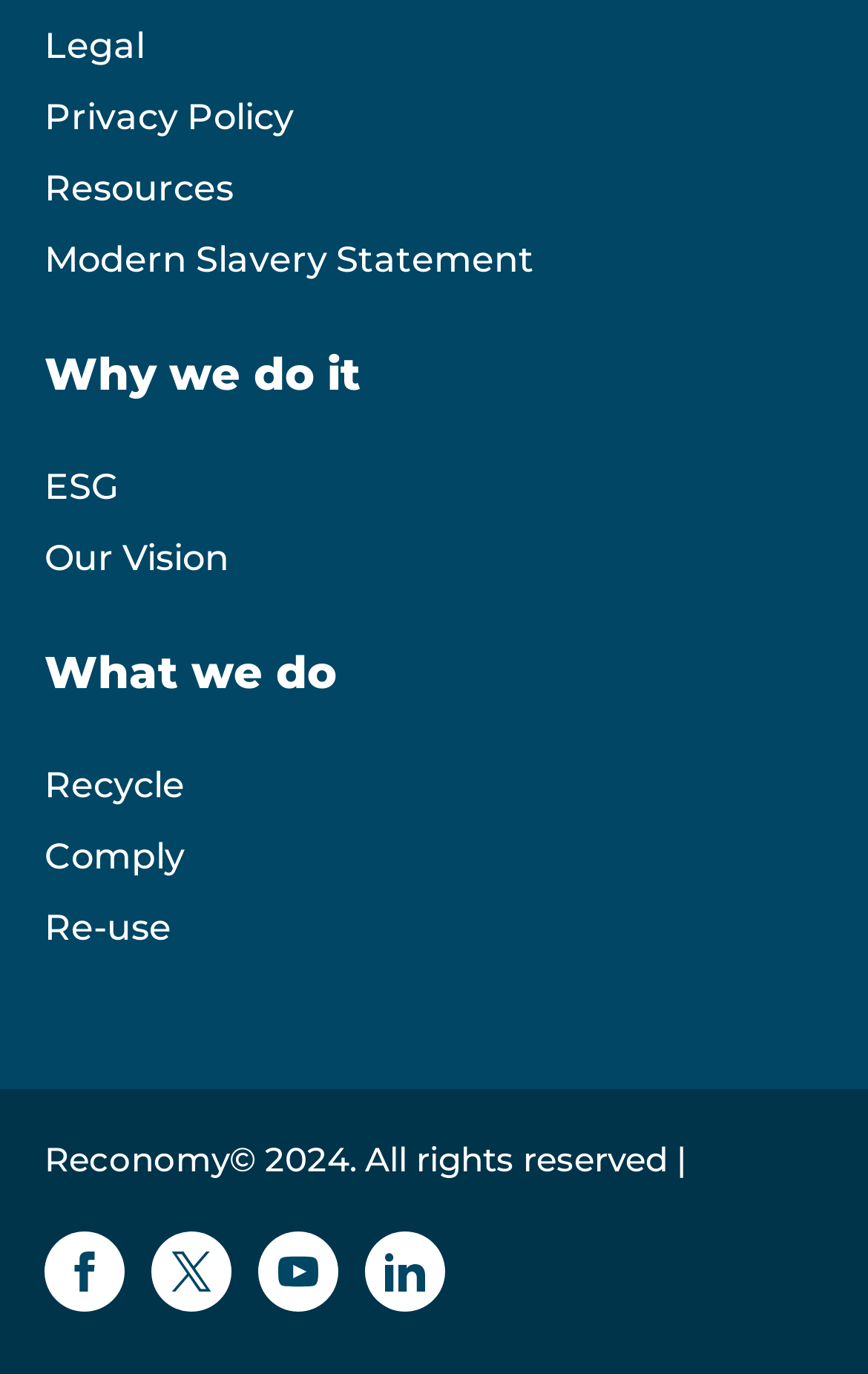Please give the bounding box coordinates of the area that should be clicked to fulfill the following instruction: "Click on the 'Legal' link". The coordinates should be in the format of four float numbers from 0 to 1, i.e., [left, top, right, bottom].

[0.051, 0.008, 0.949, 0.06]